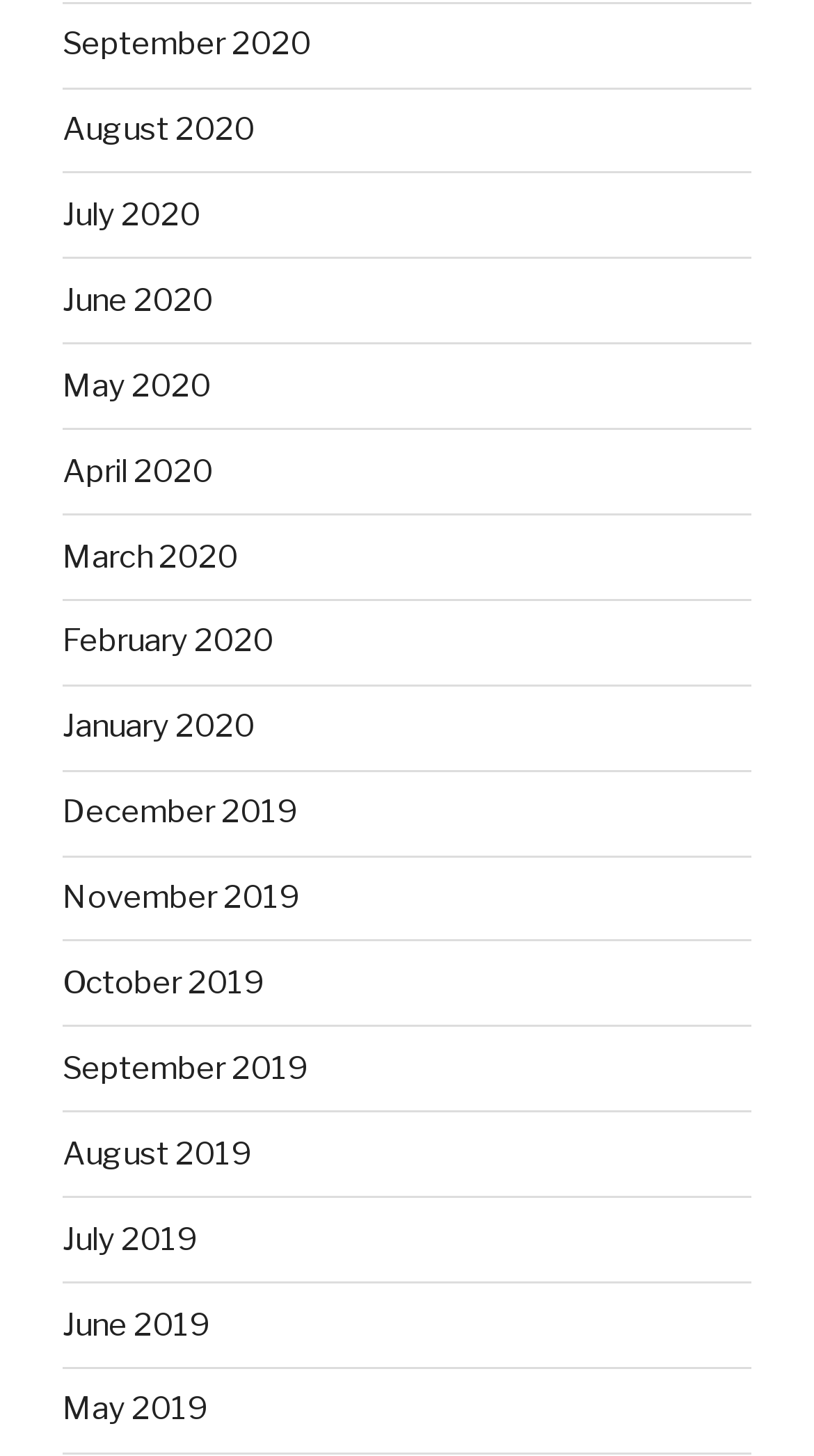Show the bounding box coordinates of the element that should be clicked to complete the task: "view September 2020".

[0.077, 0.017, 0.382, 0.043]